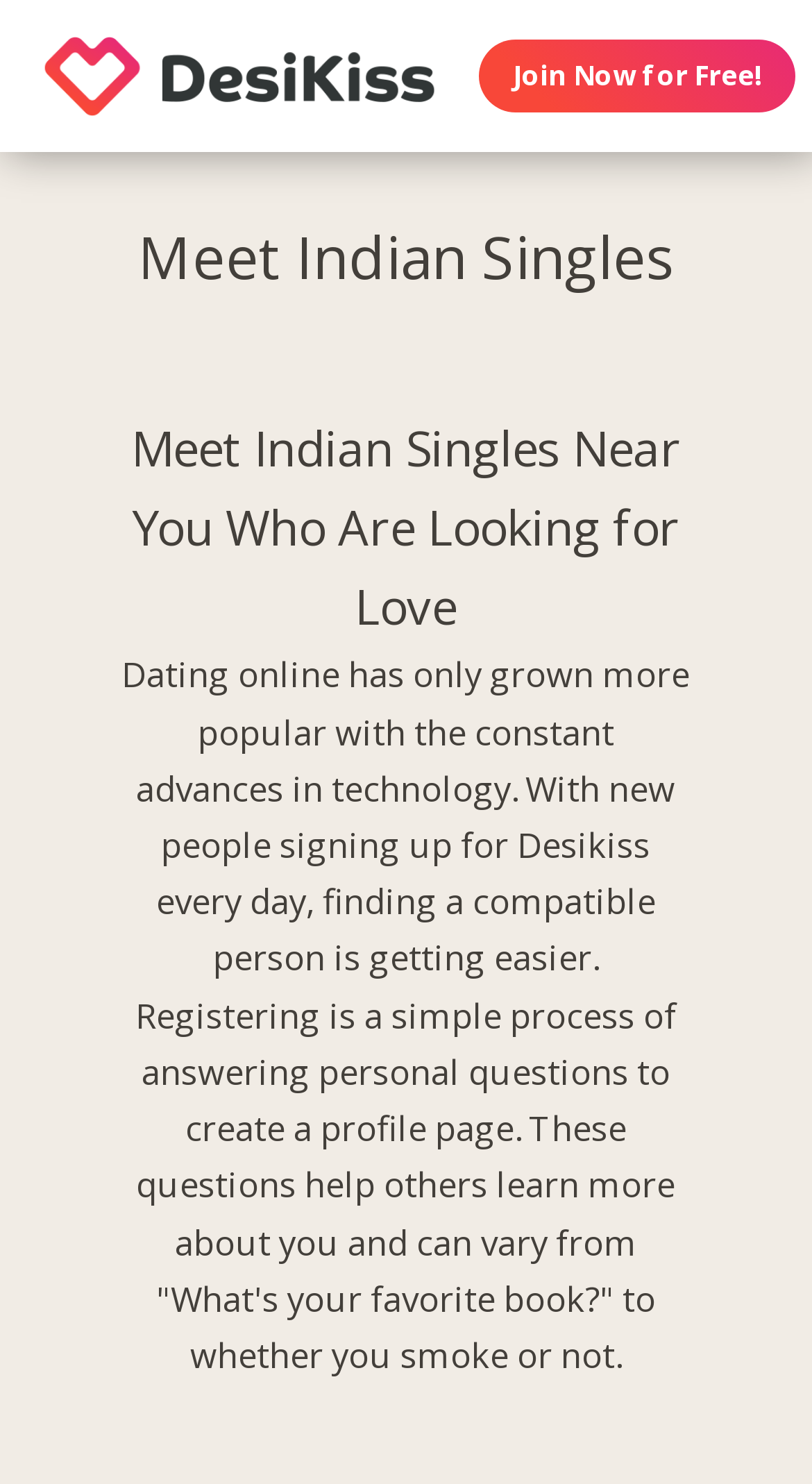Locate the bounding box of the user interface element based on this description: "Join Now for Free!".

[0.591, 0.026, 0.98, 0.076]